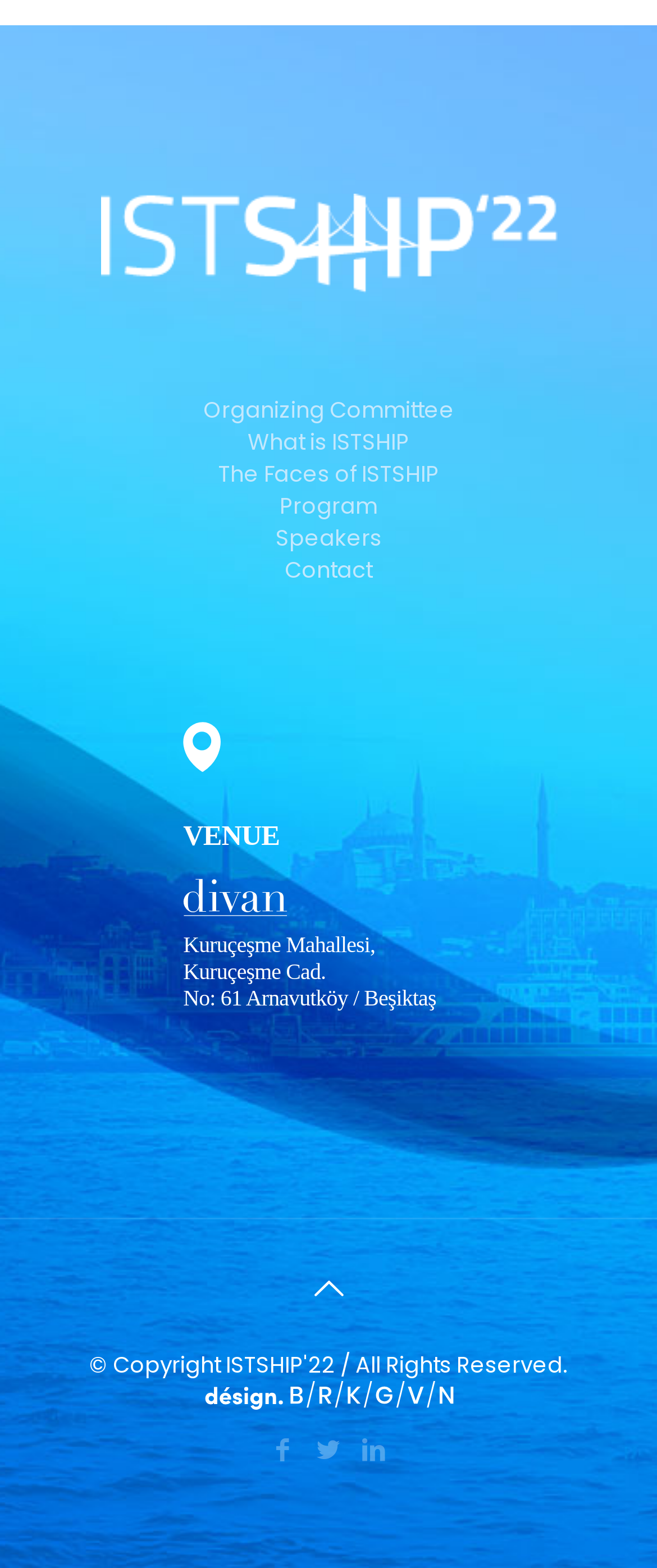How many links are in the Organizing Committee section?
Use the image to answer the question with a single word or phrase.

1